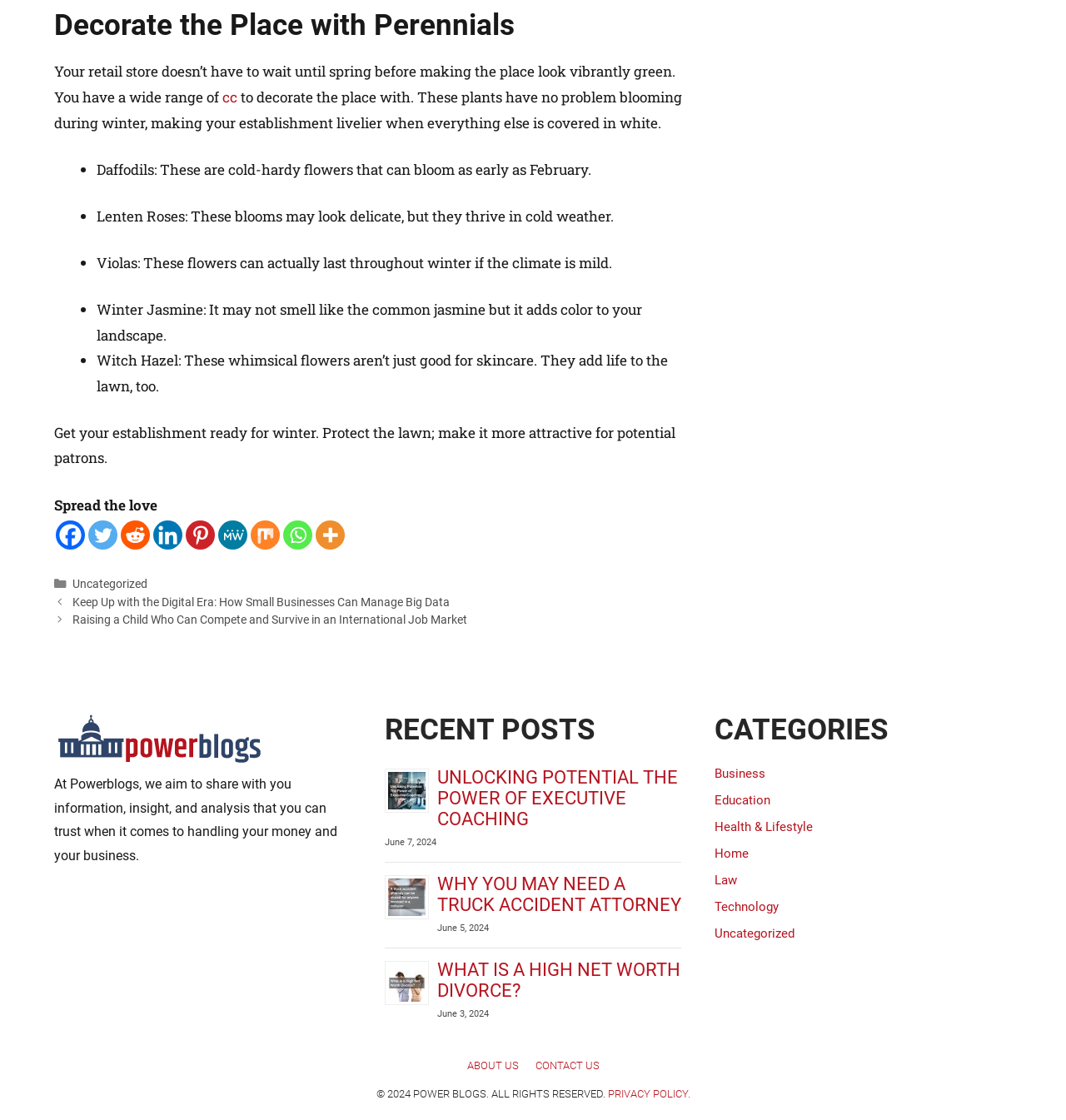Locate the bounding box coordinates of the element that should be clicked to fulfill the instruction: "Read the article 'UNLOCKING POTENTIAL THE POWER OF EXECUTIVE COACHING'".

[0.41, 0.685, 0.636, 0.741]